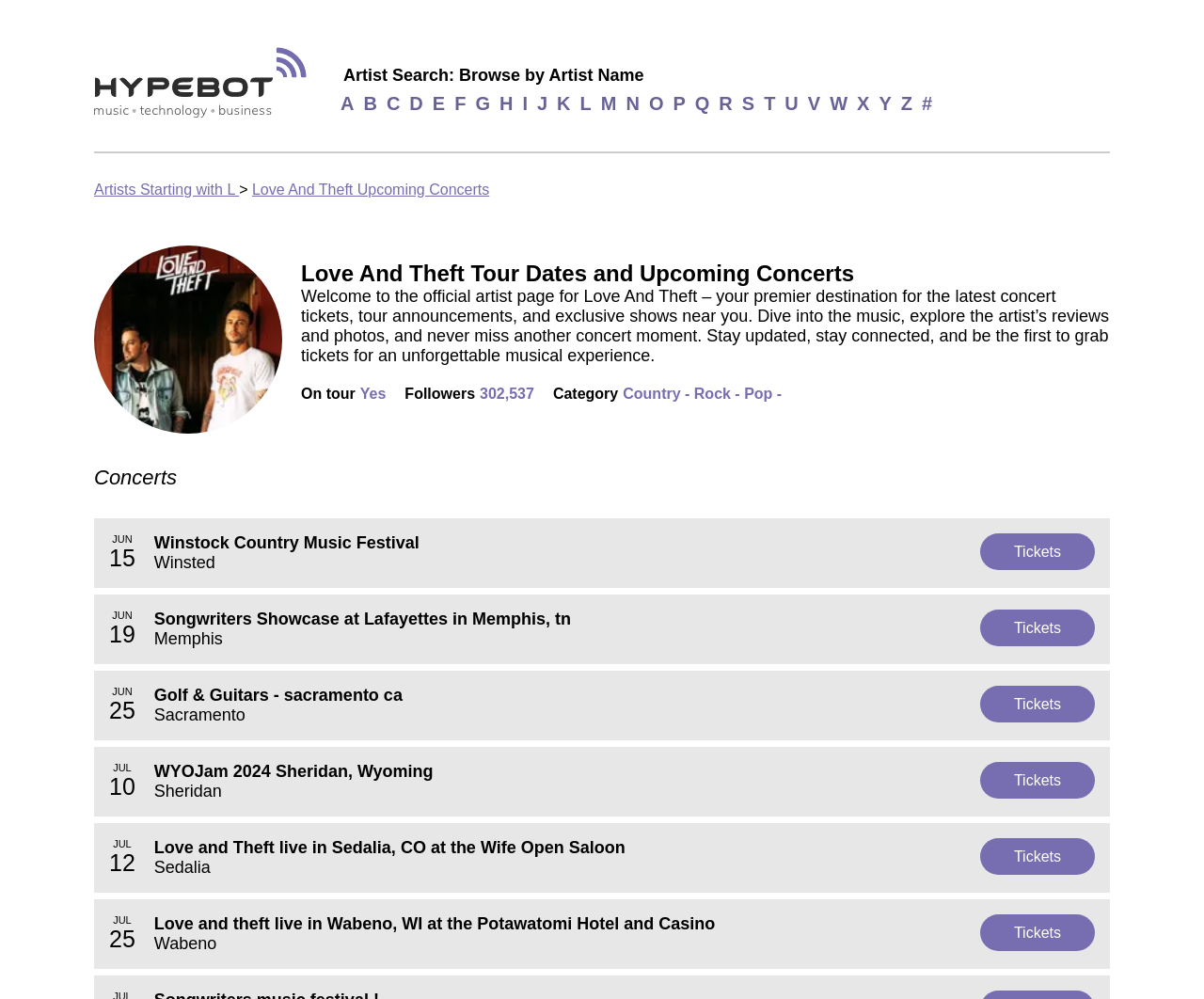Determine the primary headline of the webpage.

Love And Theft Tour Dates and Upcoming Concerts